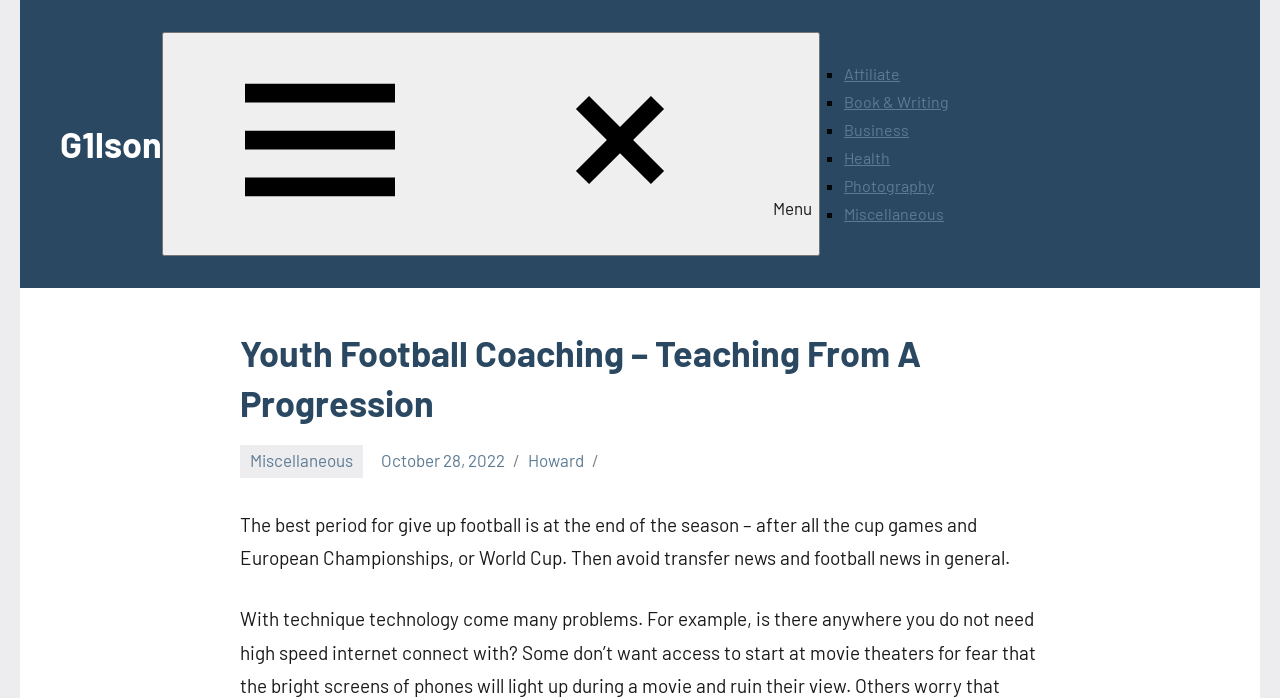Identify the bounding box coordinates of the region that needs to be clicked to carry out this instruction: "Go to 'Affiliate'". Provide these coordinates as four float numbers ranging from 0 to 1, i.e., [left, top, right, bottom].

[0.659, 0.092, 0.703, 0.119]